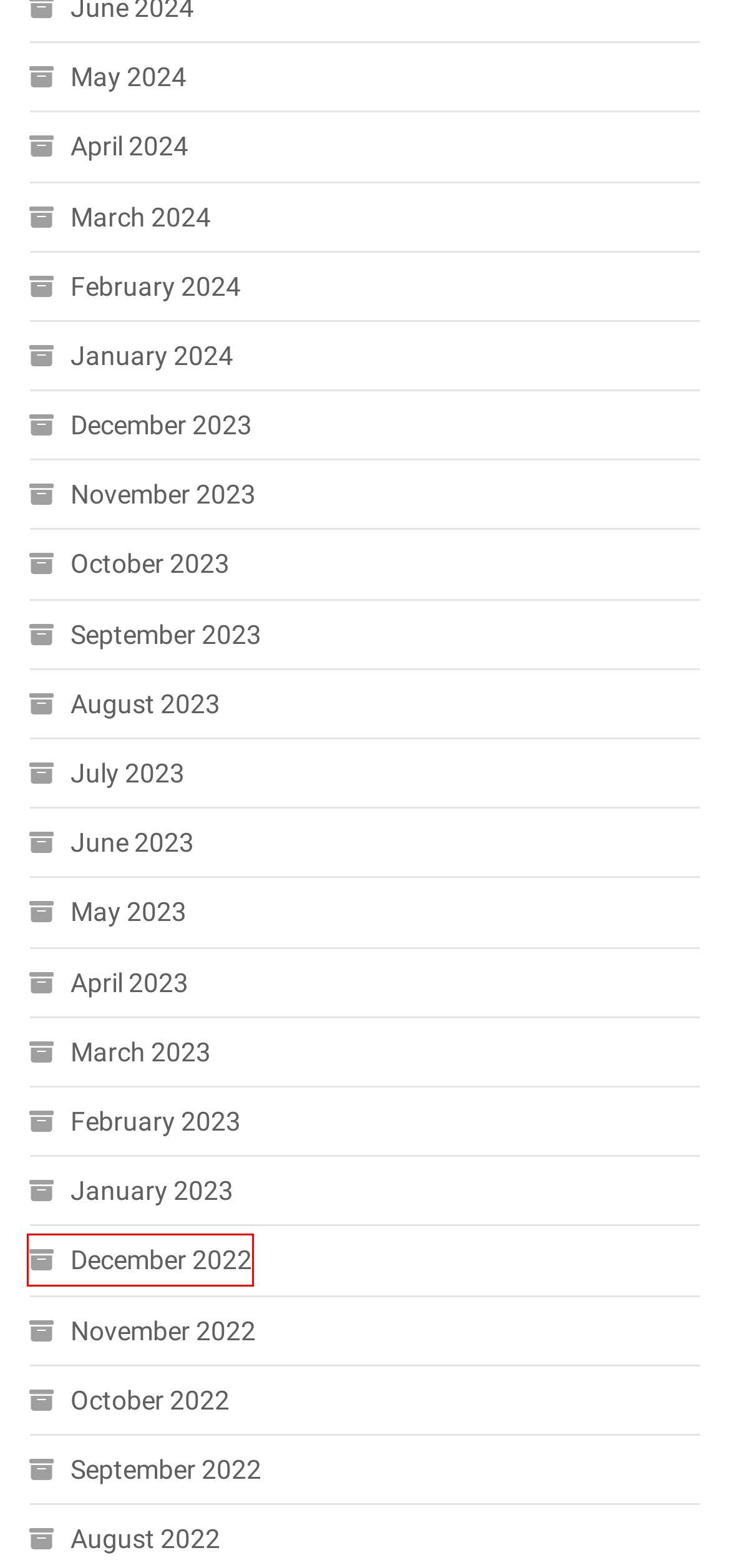Analyze the screenshot of a webpage that features a red rectangle bounding box. Pick the webpage description that best matches the new webpage you would see after clicking on the element within the red bounding box. Here are the candidates:
A. December 2022 – Waterfront Media Halifax
B. August 2022 – Waterfront Media Halifax
C. July 2023 – Waterfront Media Halifax
D. January 2024 – Waterfront Media Halifax
E. August 2023 – Waterfront Media Halifax
F. April 2024 – Waterfront Media Halifax
G. April 2023 – Waterfront Media Halifax
H. May 2024 – Waterfront Media Halifax

A